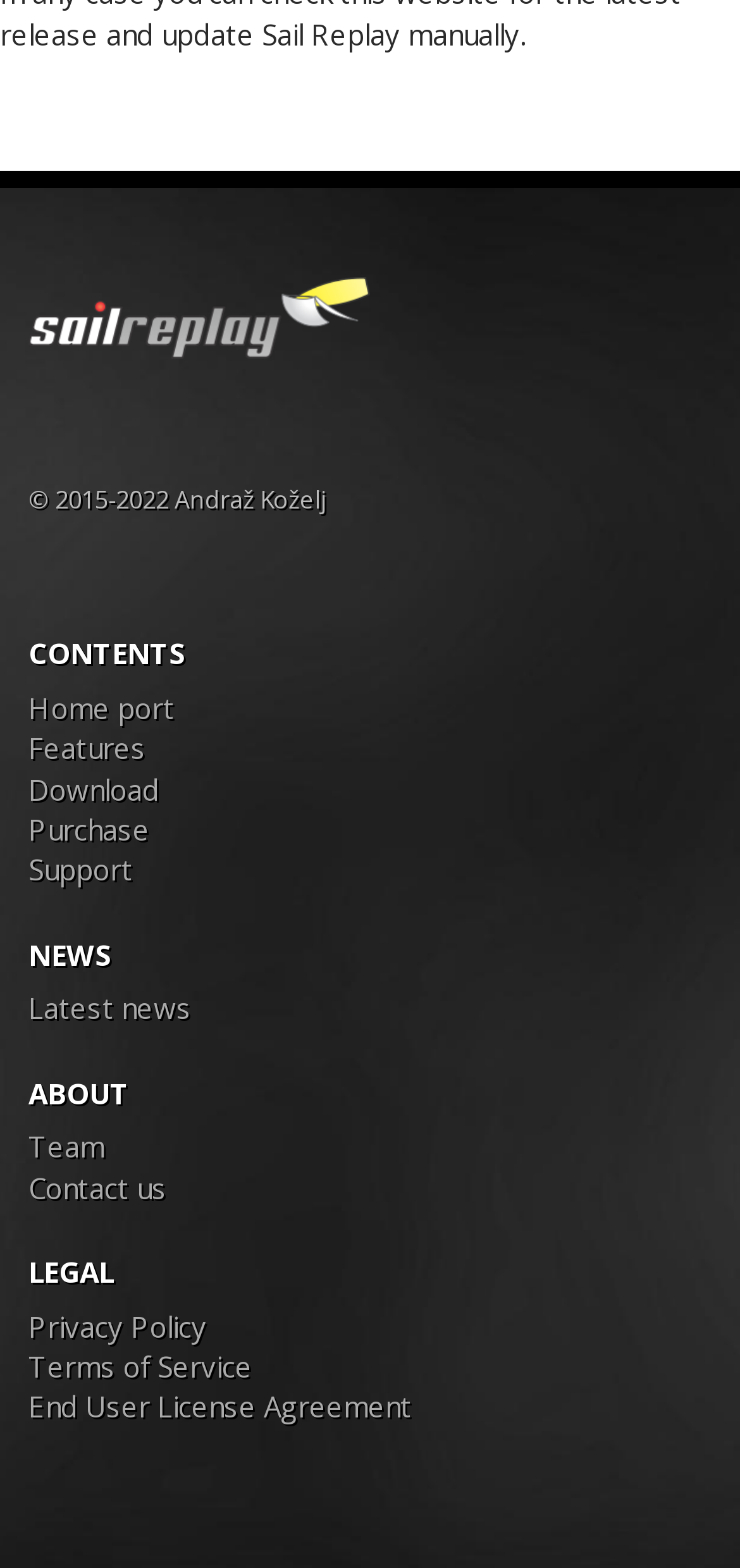How many main sections are there?
Please give a detailed answer to the question using the information shown in the image.

The main sections on the webpage are 'CONTENTS', 'NEWS', 'ABOUT', and 'LEGAL'. These sections are denoted by headings and contain links to sub-pages. By counting the number of headings, we can determine that there are 4 main sections.